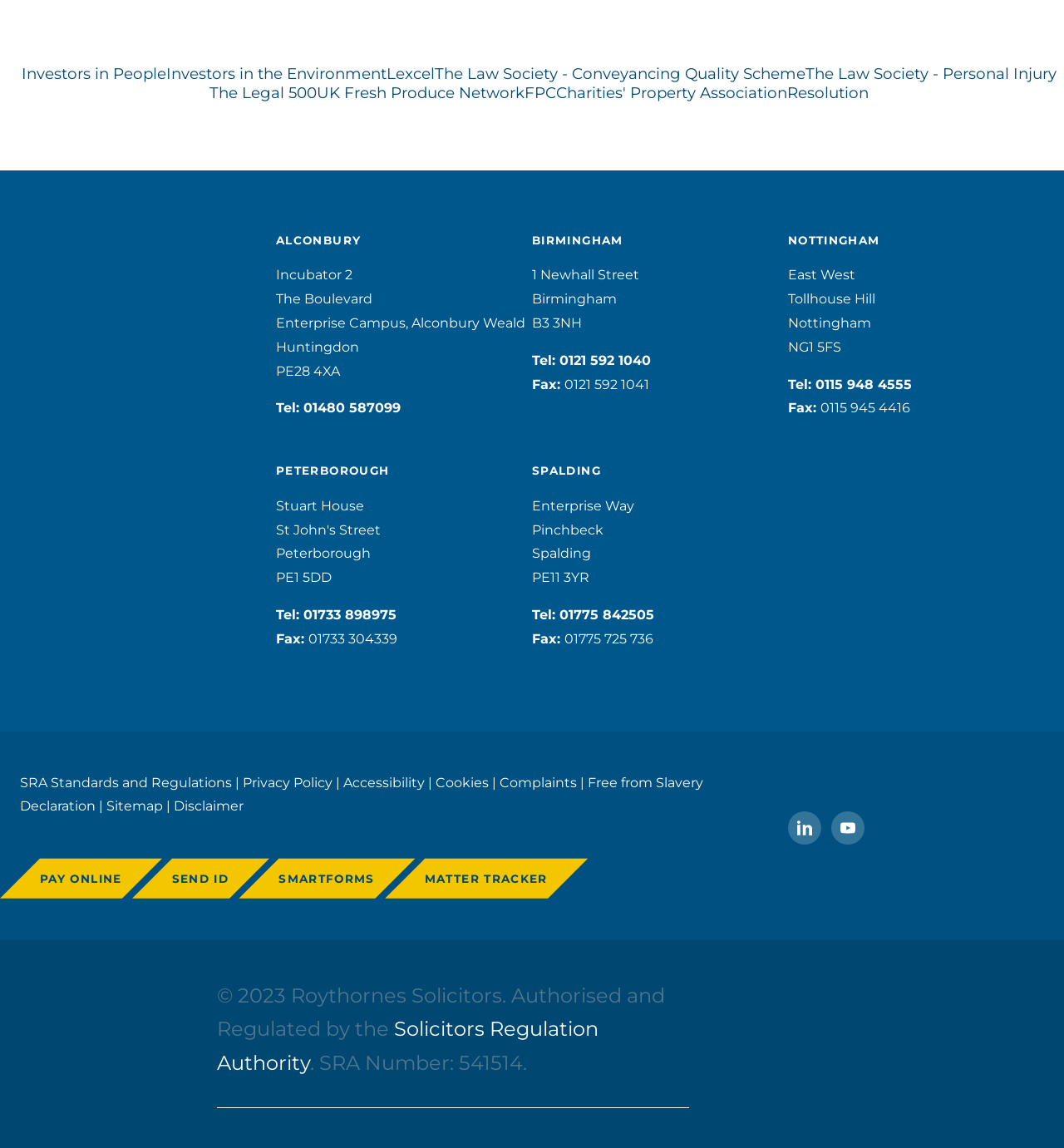Identify the bounding box coordinates for the UI element described as: "Disclaimer".

[0.163, 0.695, 0.229, 0.709]